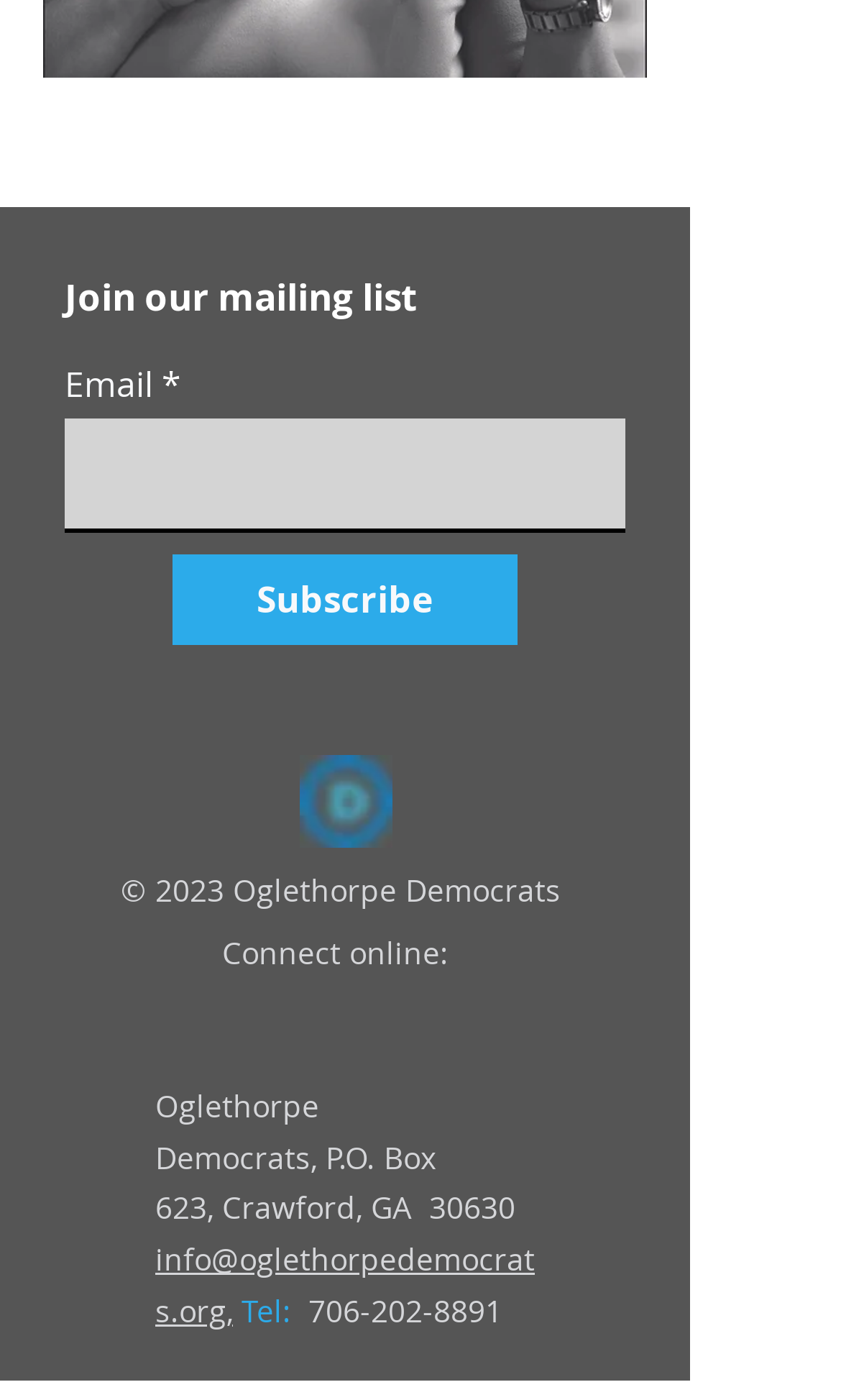Provide a short answer to the following question with just one word or phrase: What is the phone number of the organization?

706-202-8891